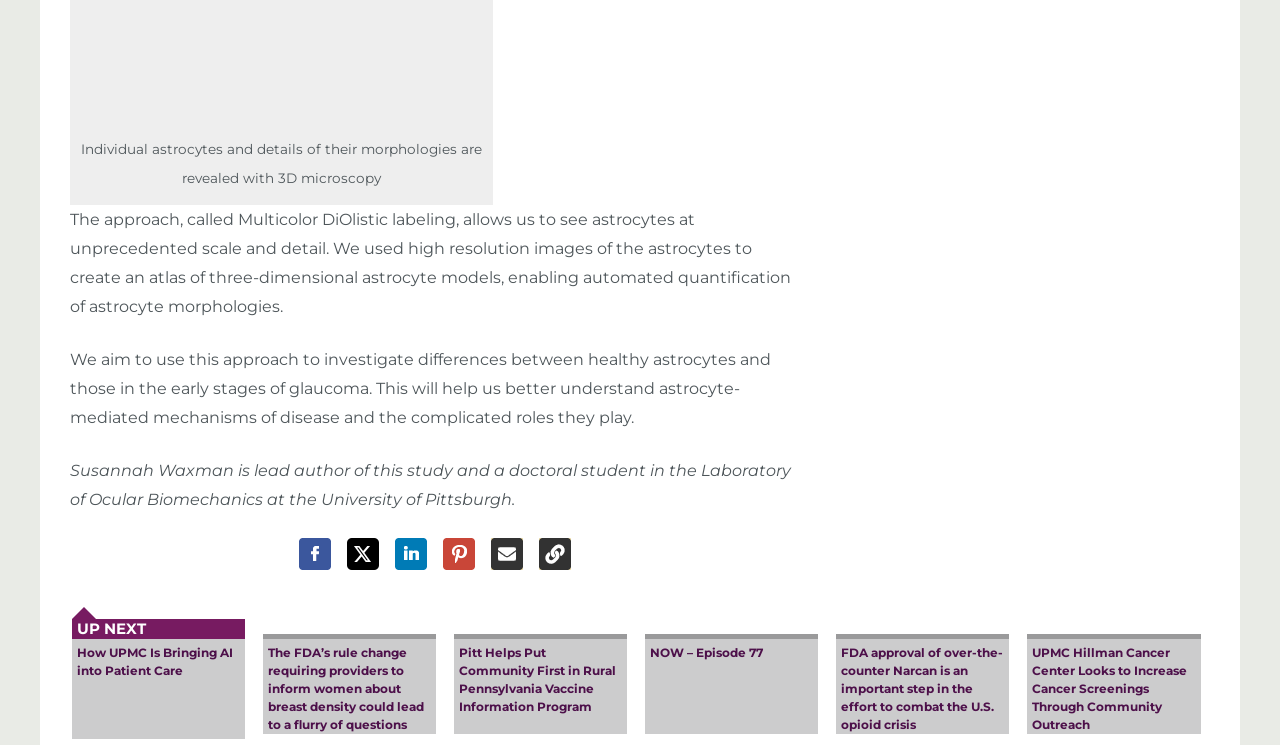Please identify the bounding box coordinates of the element that needs to be clicked to execute the following command: "Copy the URL". Provide the bounding box using four float numbers between 0 and 1, formatted as [left, top, right, bottom].

[0.421, 0.722, 0.446, 0.765]